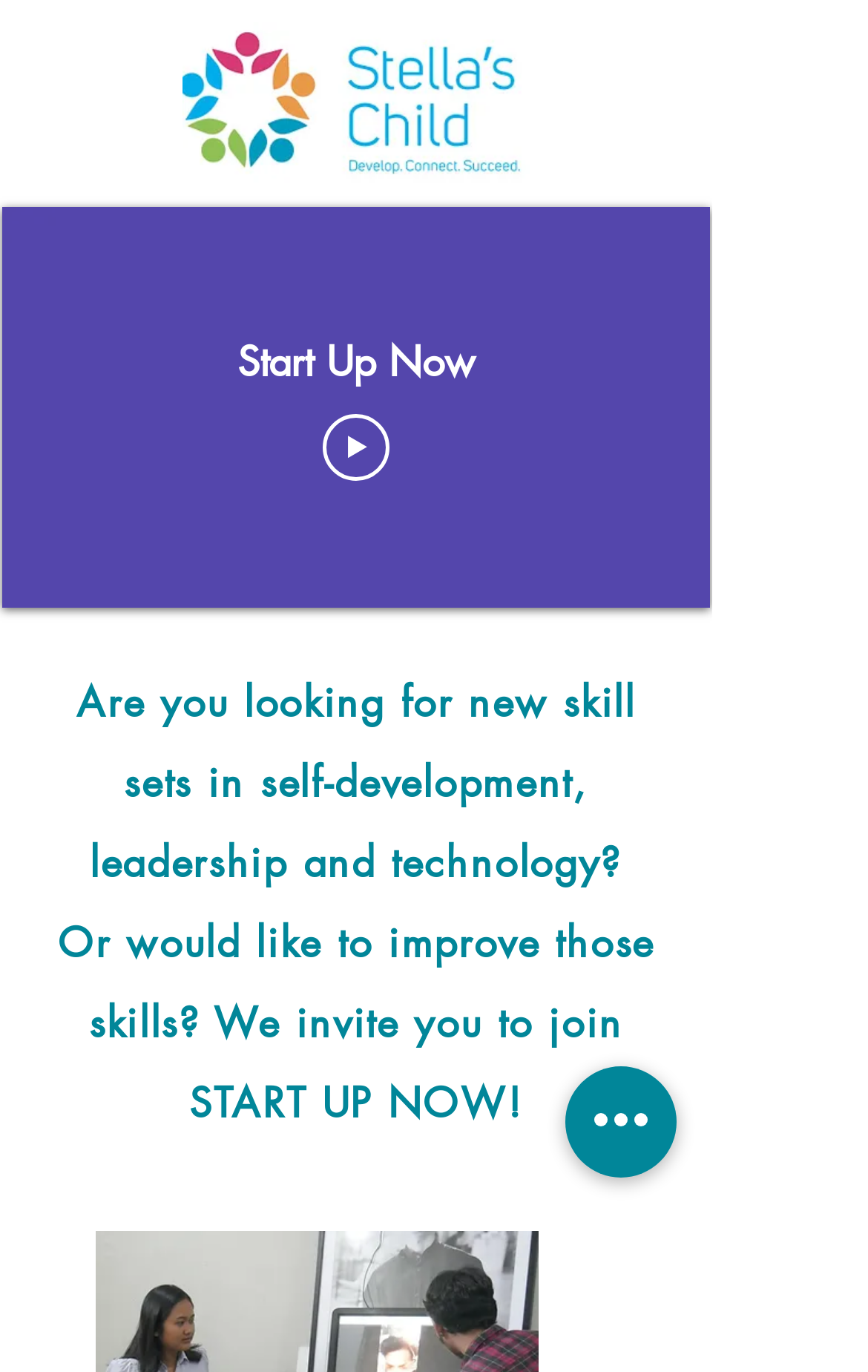Answer the question below in one word or phrase:
What type of media is being played on the webpage?

Video